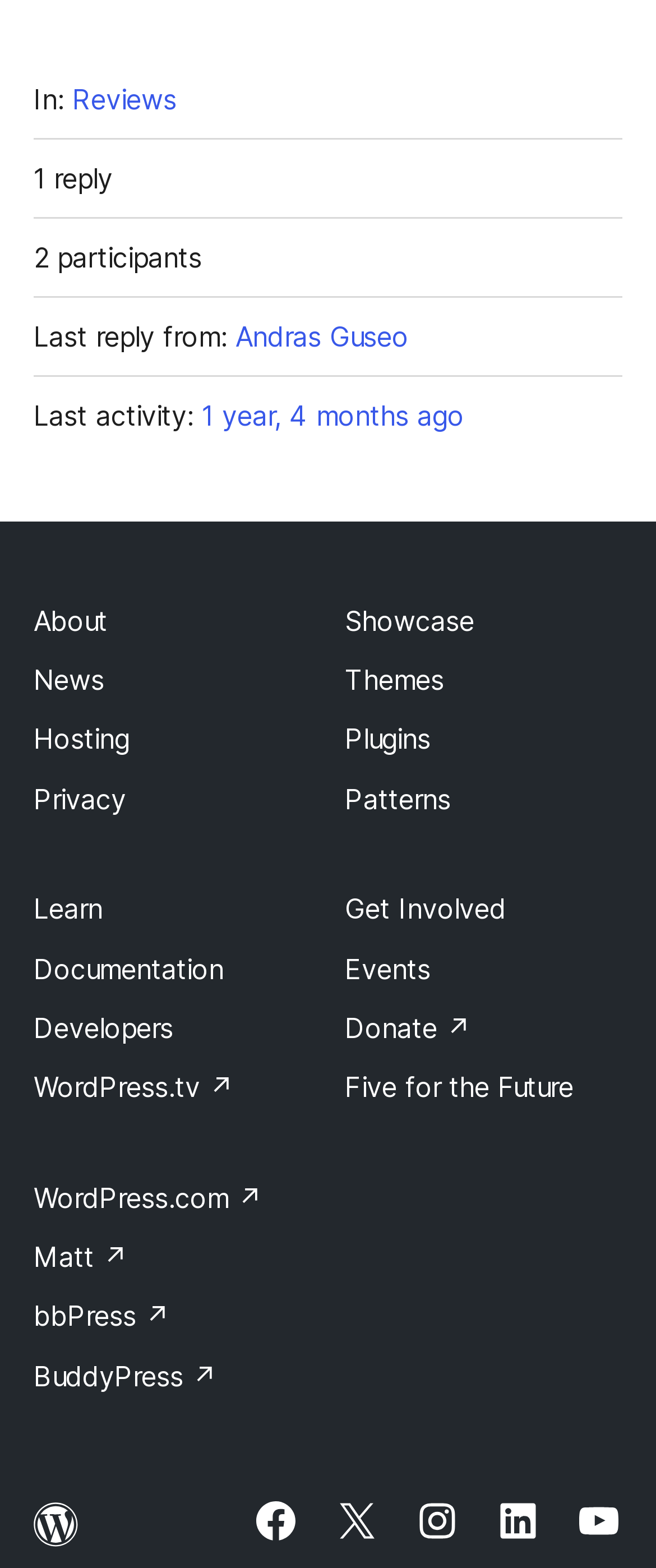Please give the bounding box coordinates of the area that should be clicked to fulfill the following instruction: "Check the latest news". The coordinates should be in the format of four float numbers from 0 to 1, i.e., [left, top, right, bottom].

[0.051, 0.423, 0.159, 0.444]